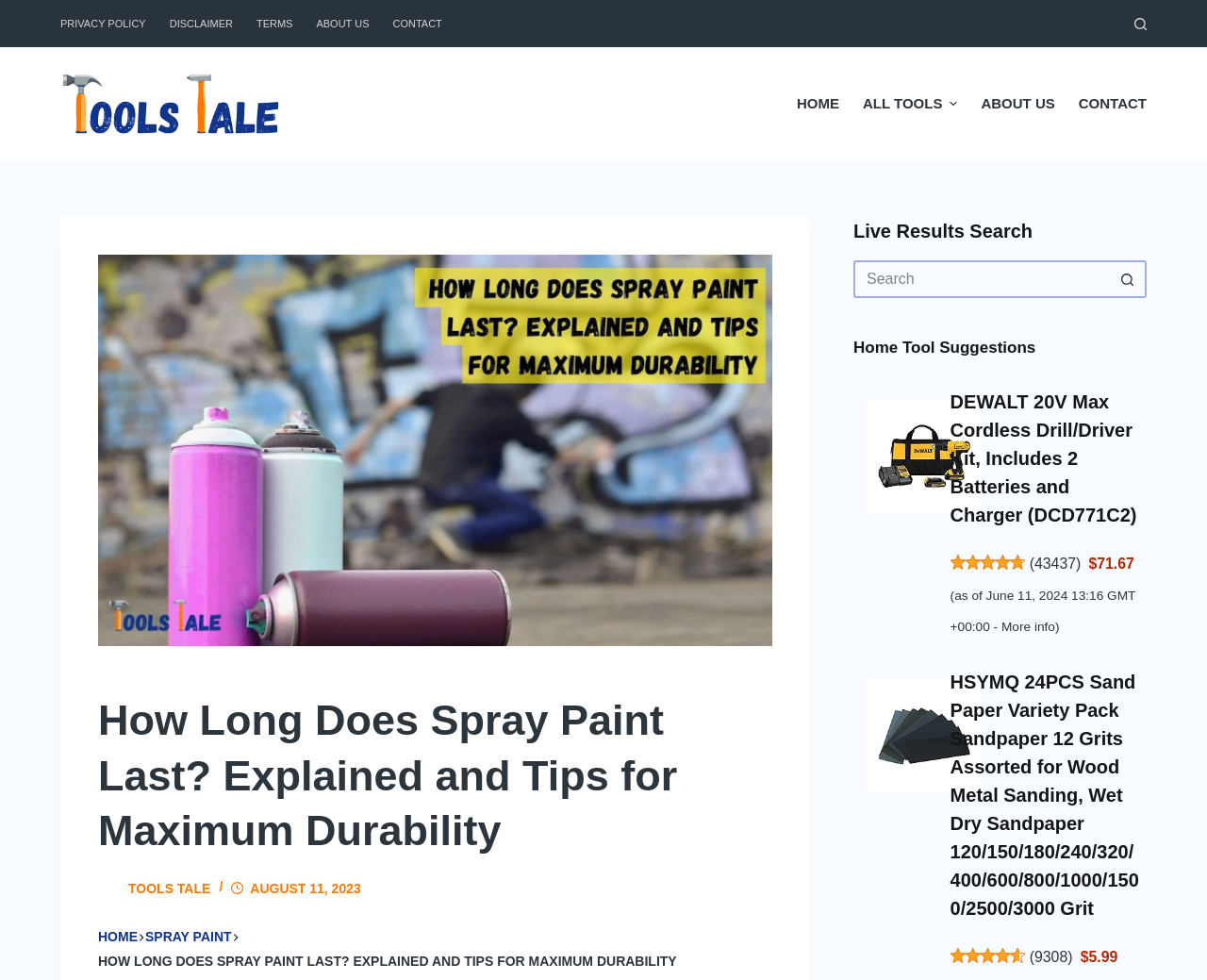Select the bounding box coordinates of the element I need to click to carry out the following instruction: "Learn more about personal branding".

None